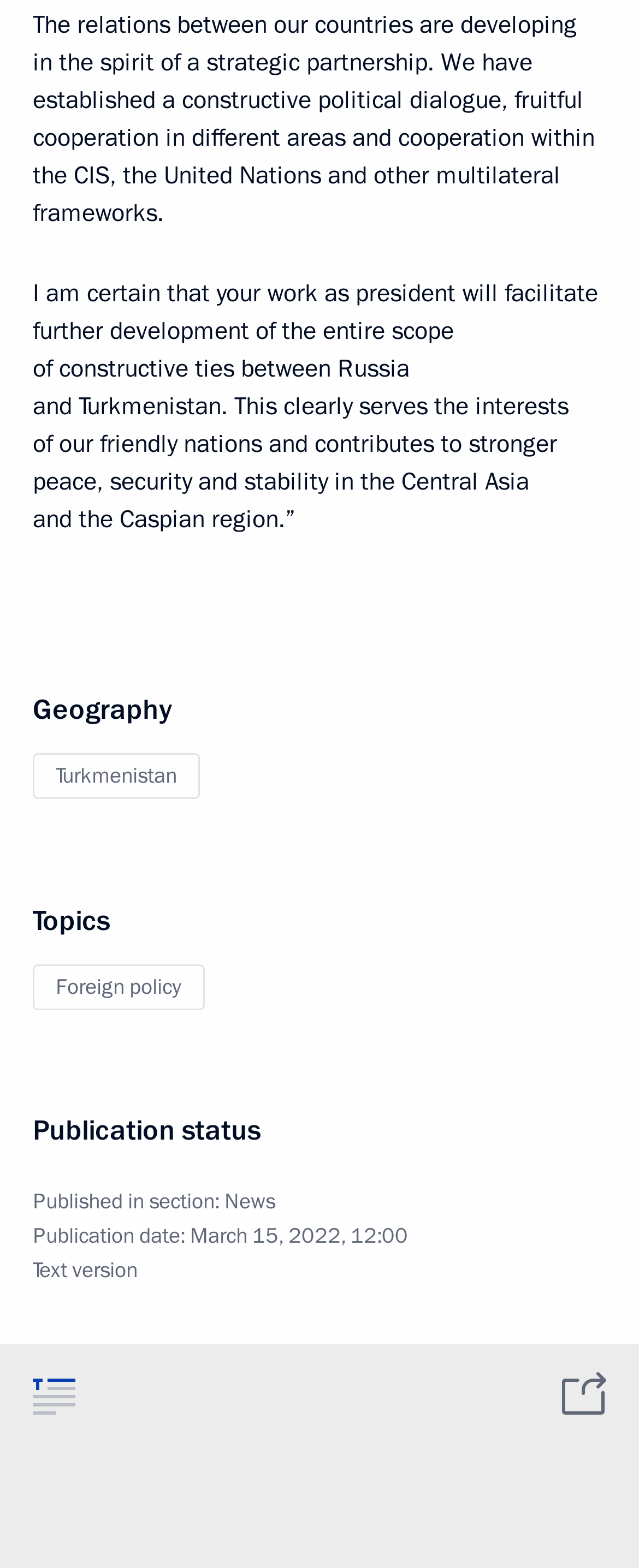Refer to the image and provide an in-depth answer to the question: 
What is the publication date of the article?

I found the publication date by looking at the StaticText element with the text 'March 15, 2022, 12:00' at coordinates [0.297, 0.779, 0.638, 0.797]. This element is a child of the time element, which suggests that it represents the publication date of the article.